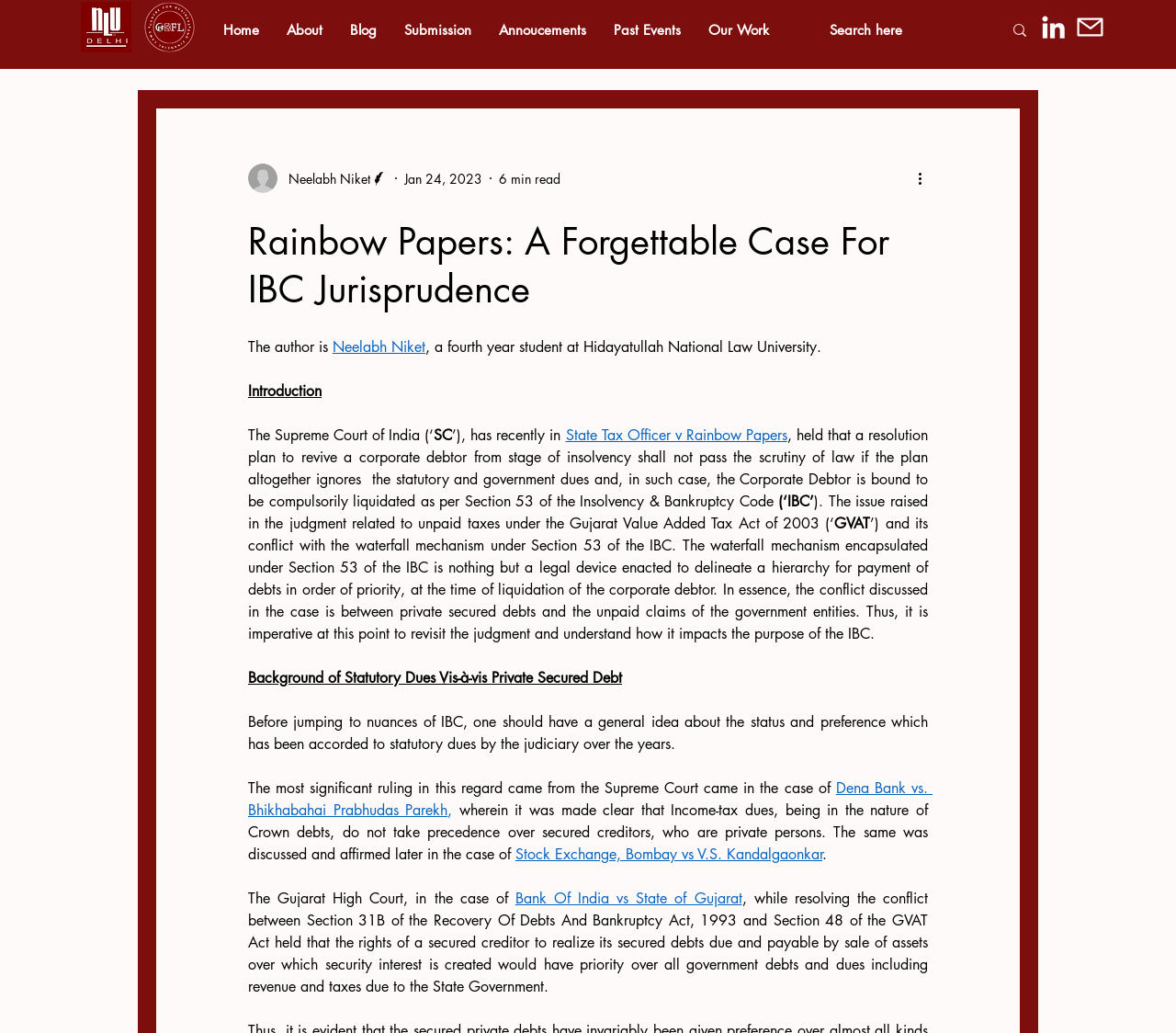Predict the bounding box of the UI element based on this description: "Past Events".

[0.51, 0.009, 0.59, 0.049]